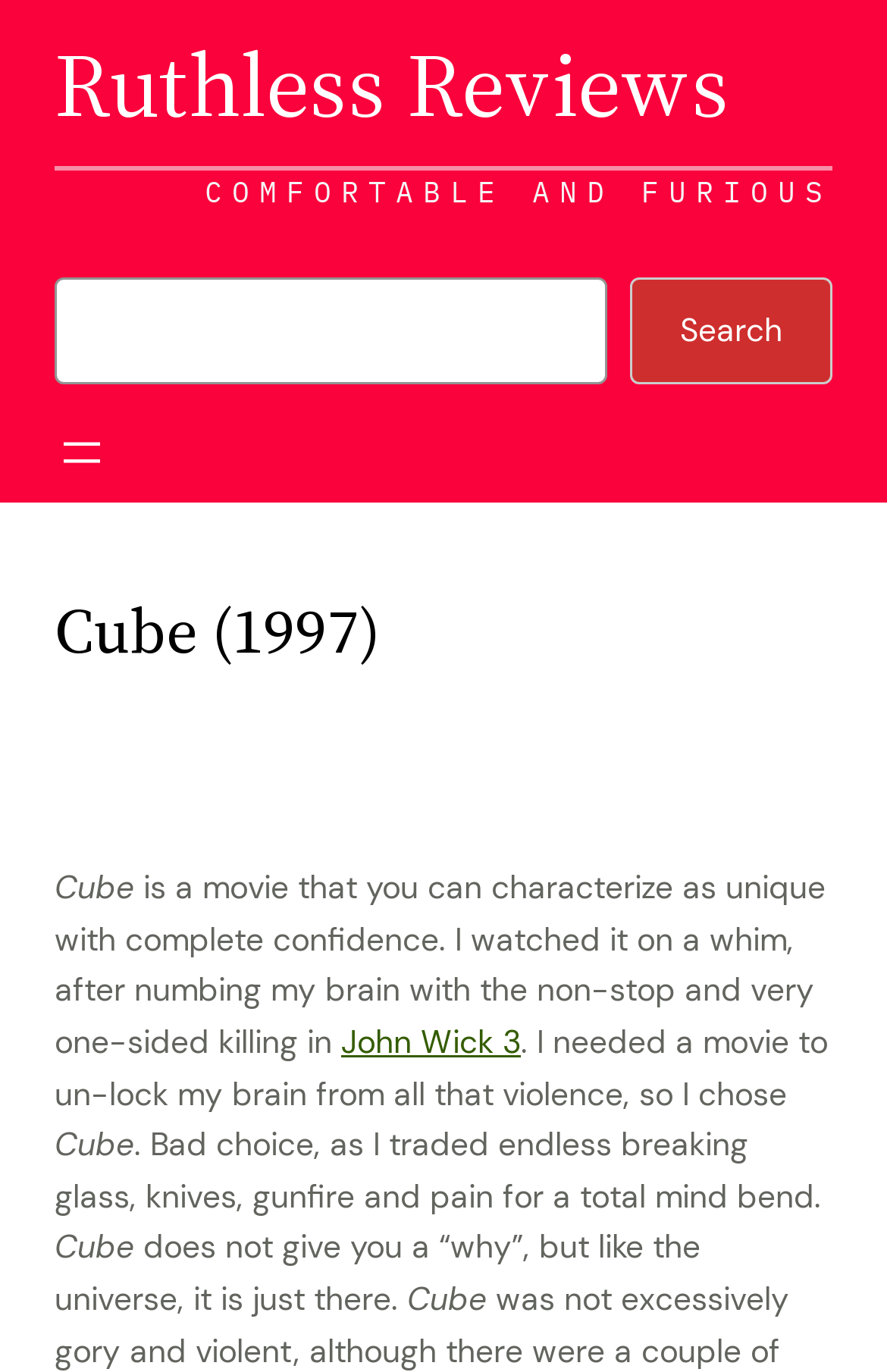What is the author searching for after watching John Wick 3?
Could you answer the question in a detailed manner, providing as much information as possible?

According to the review text, the author needed a movie to un-lock their brain from the violence of John Wick 3, so they chose Cube.